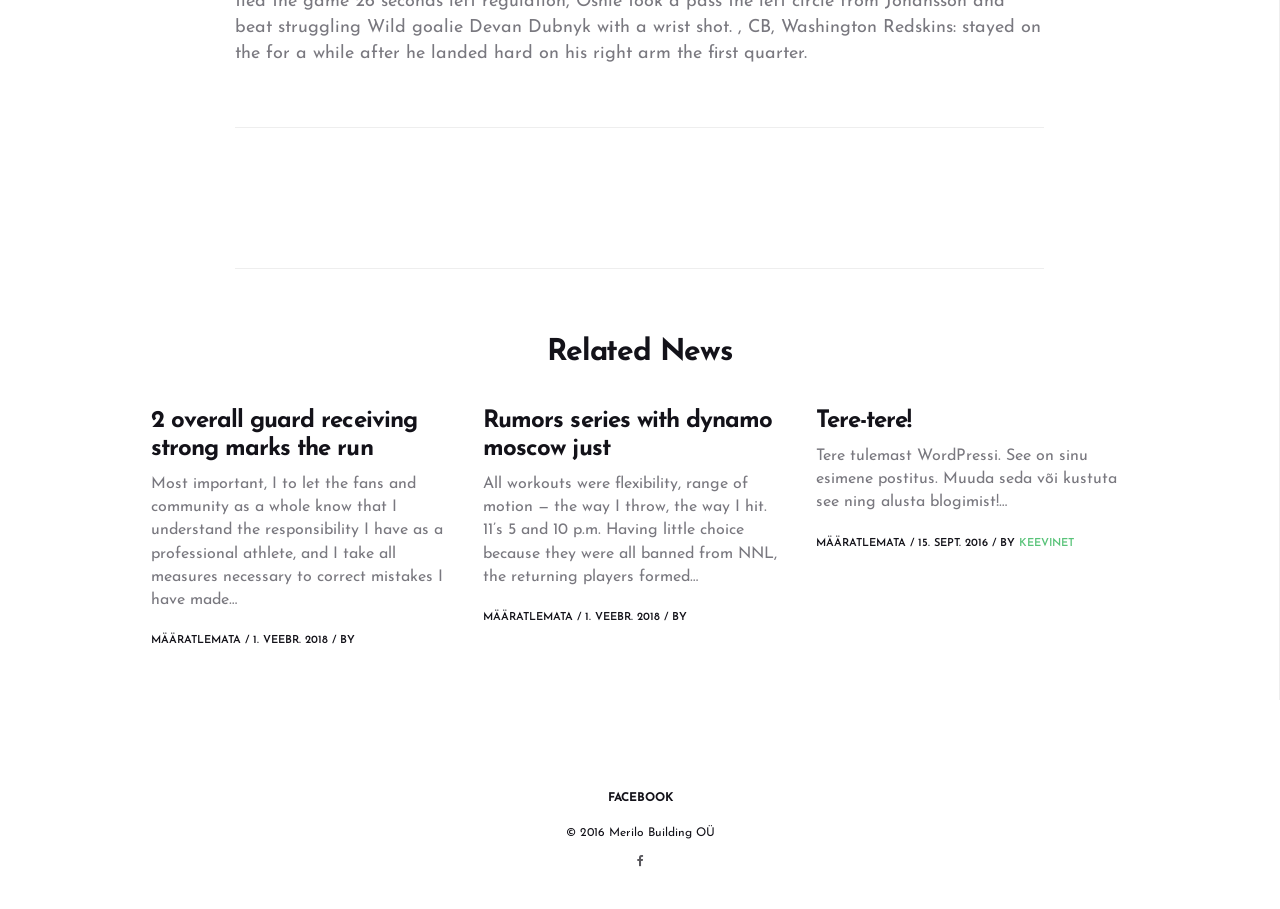Respond with a single word or phrase to the following question:
What is the text after the link 'MÄÄRATLEMATA' in the first article?

/